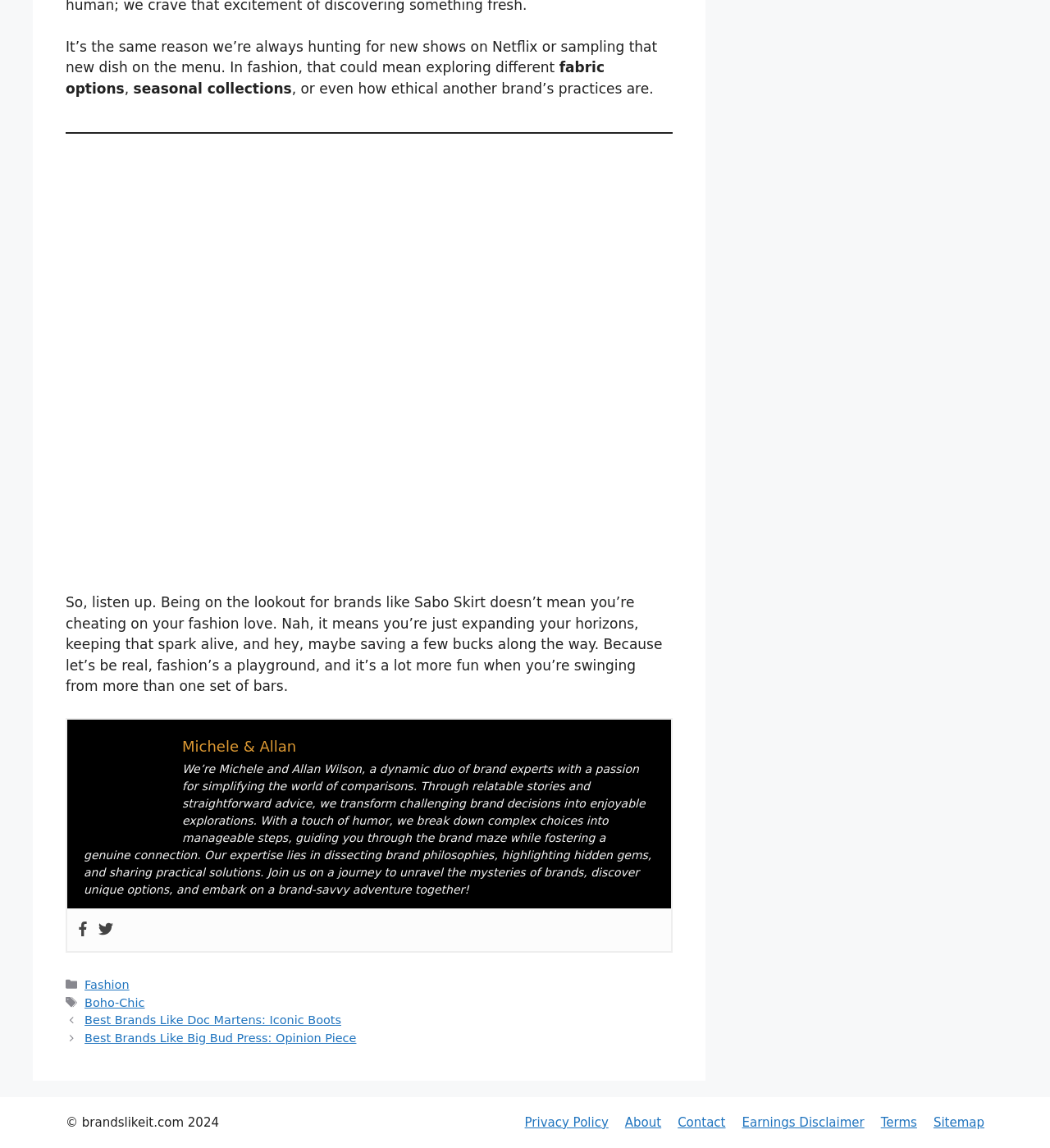Who are the authors of the article?
Give a single word or phrase answer based on the content of the image.

Michele and Allan Wilson